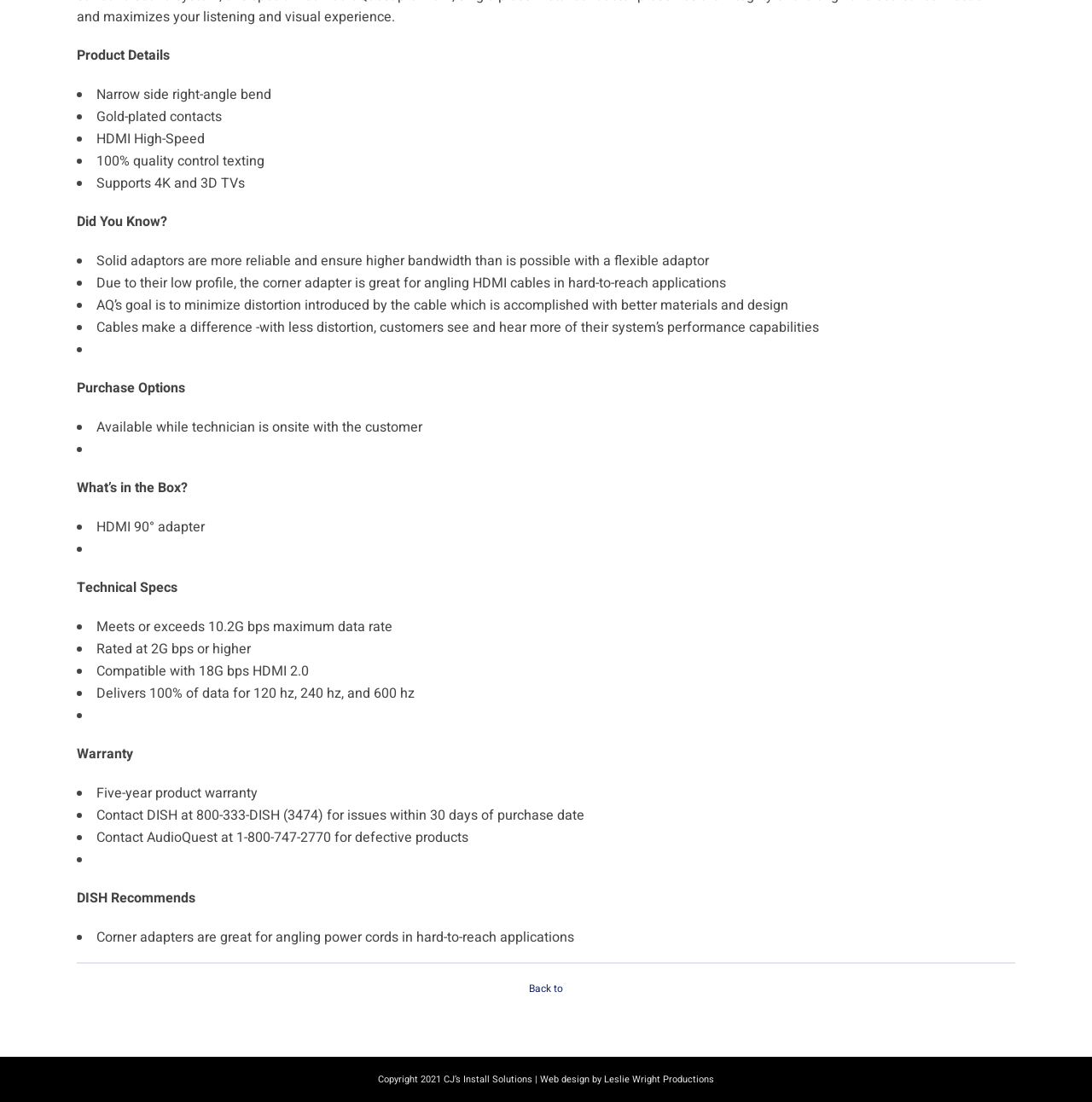Identify the bounding box for the UI element described as: "Back to". Ensure the coordinates are four float numbers between 0 and 1, formatted as [left, top, right, bottom].

[0.227, 0.887, 0.773, 0.907]